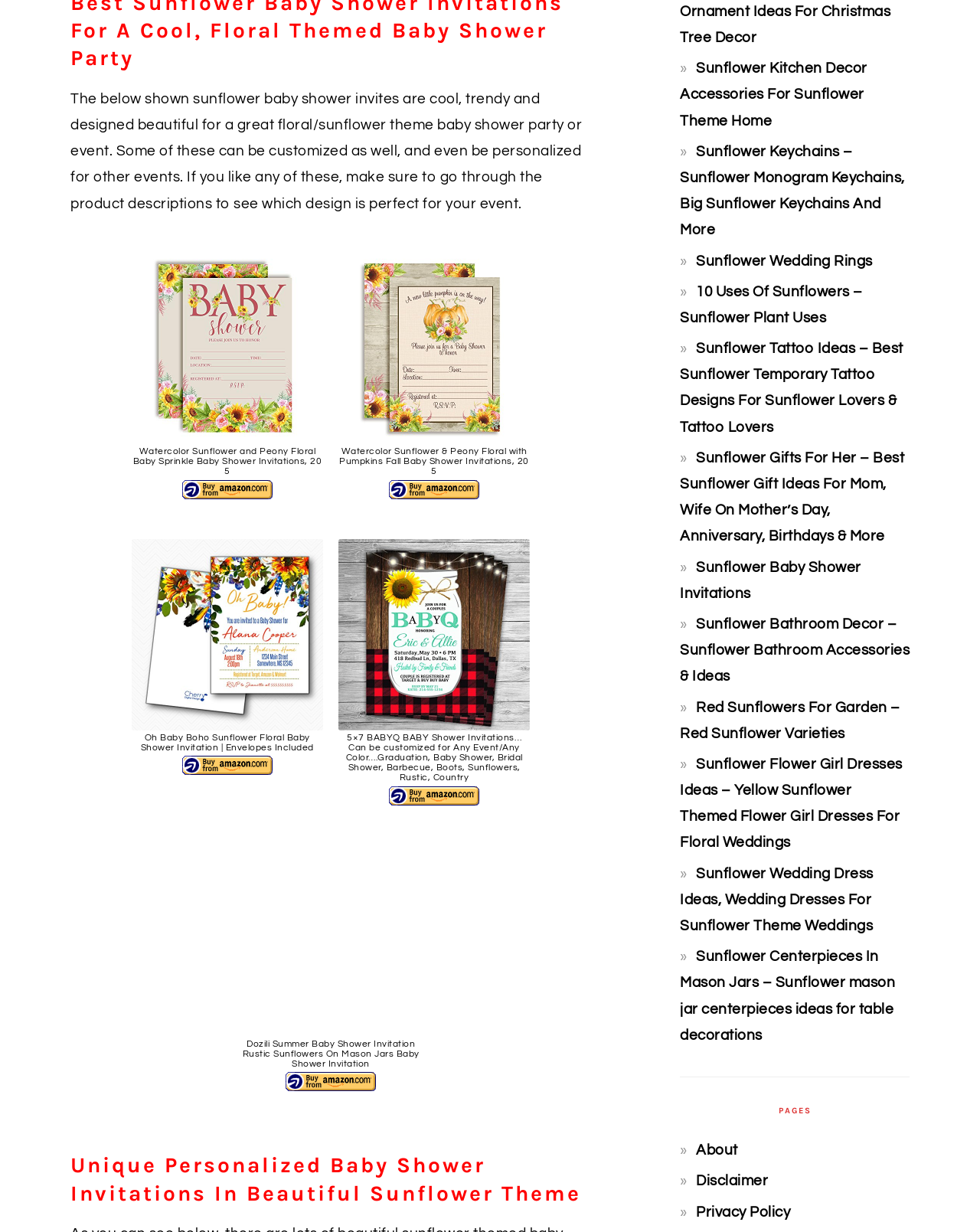Provide a one-word or short-phrase answer to the question:
How many sunflower baby shower invitations are shown?

5